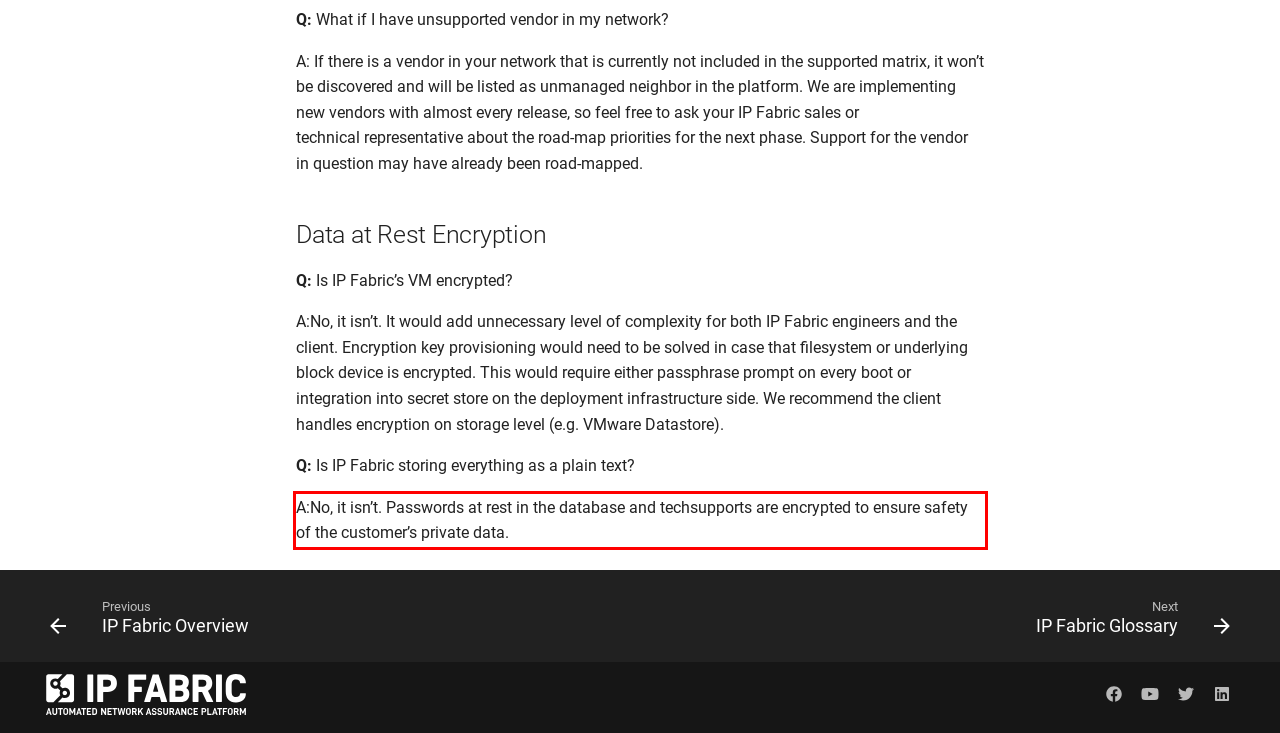Look at the webpage screenshot and recognize the text inside the red bounding box.

A:No, it isn’t. Passwords at rest in the database and techsupports are encrypted to ensure safety of the customer’s private data.